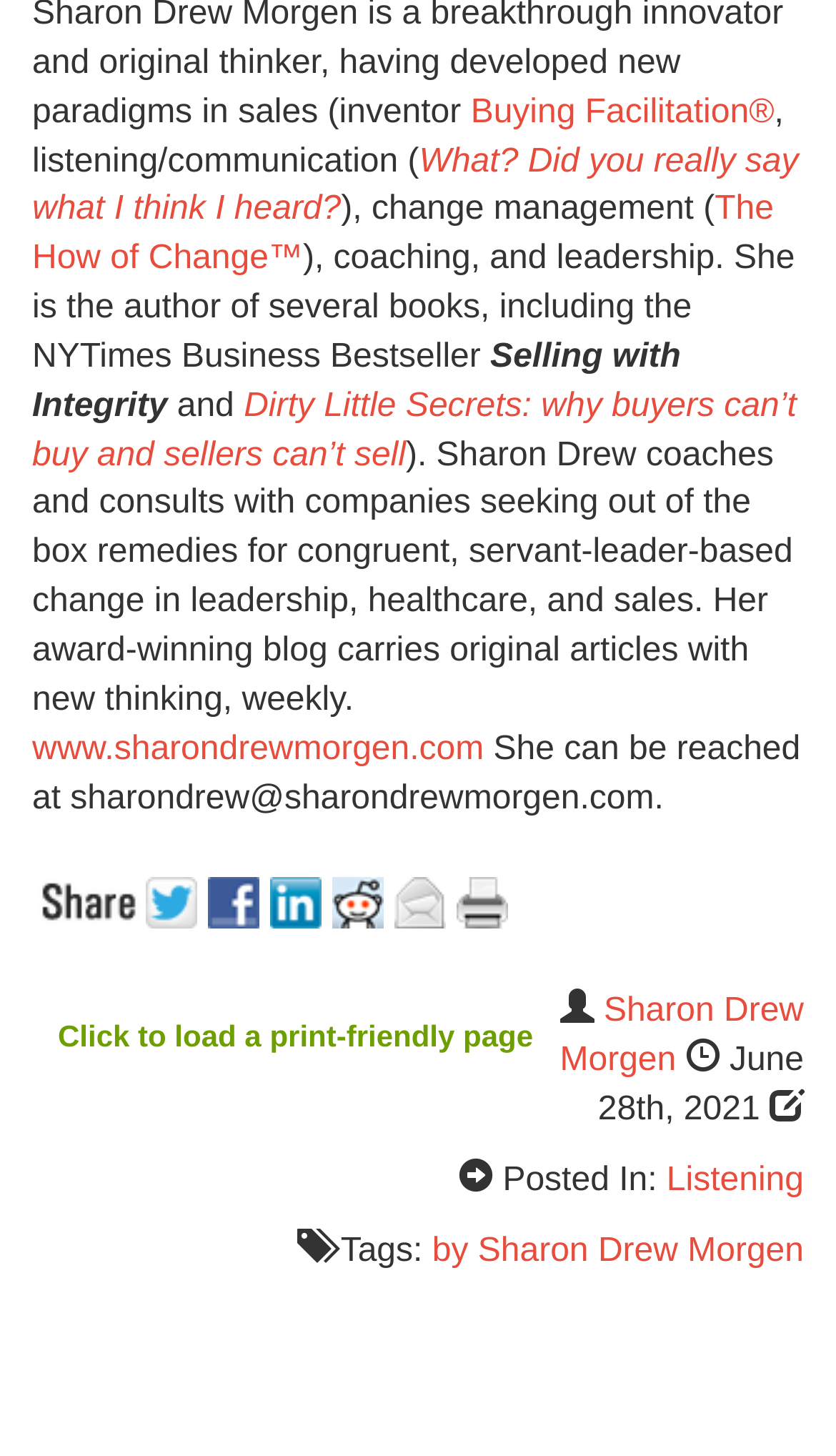Please identify the bounding box coordinates of the element's region that should be clicked to execute the following instruction: "View the print-friendly page". The bounding box coordinates must be four float numbers between 0 and 1, i.e., [left, top, right, bottom].

[0.069, 0.7, 0.638, 0.723]